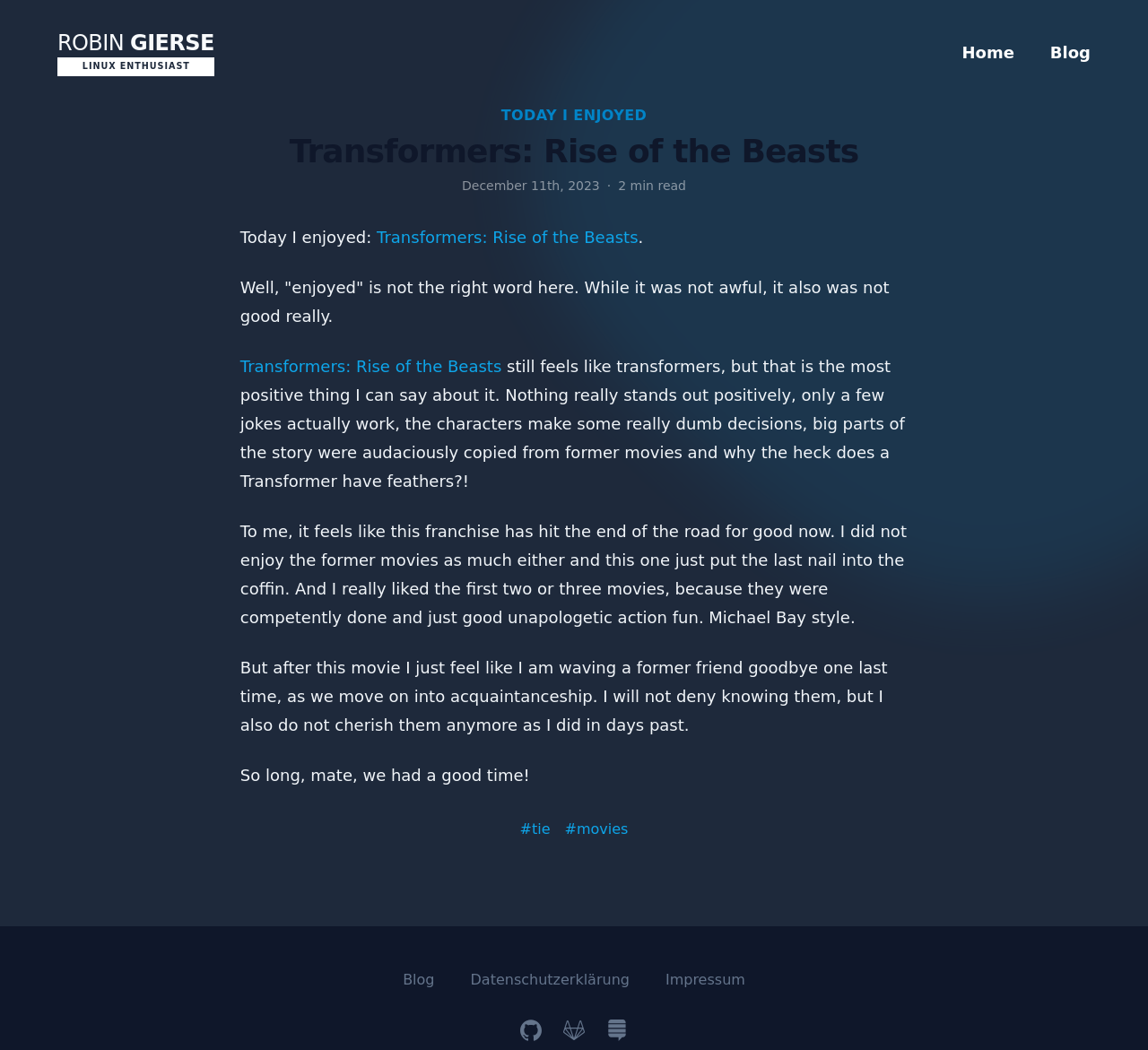Locate the bounding box of the UI element defined by this description: "Transformers: Rise of the Beasts". The coordinates should be given as four float numbers between 0 and 1, formatted as [left, top, right, bottom].

[0.209, 0.34, 0.437, 0.358]